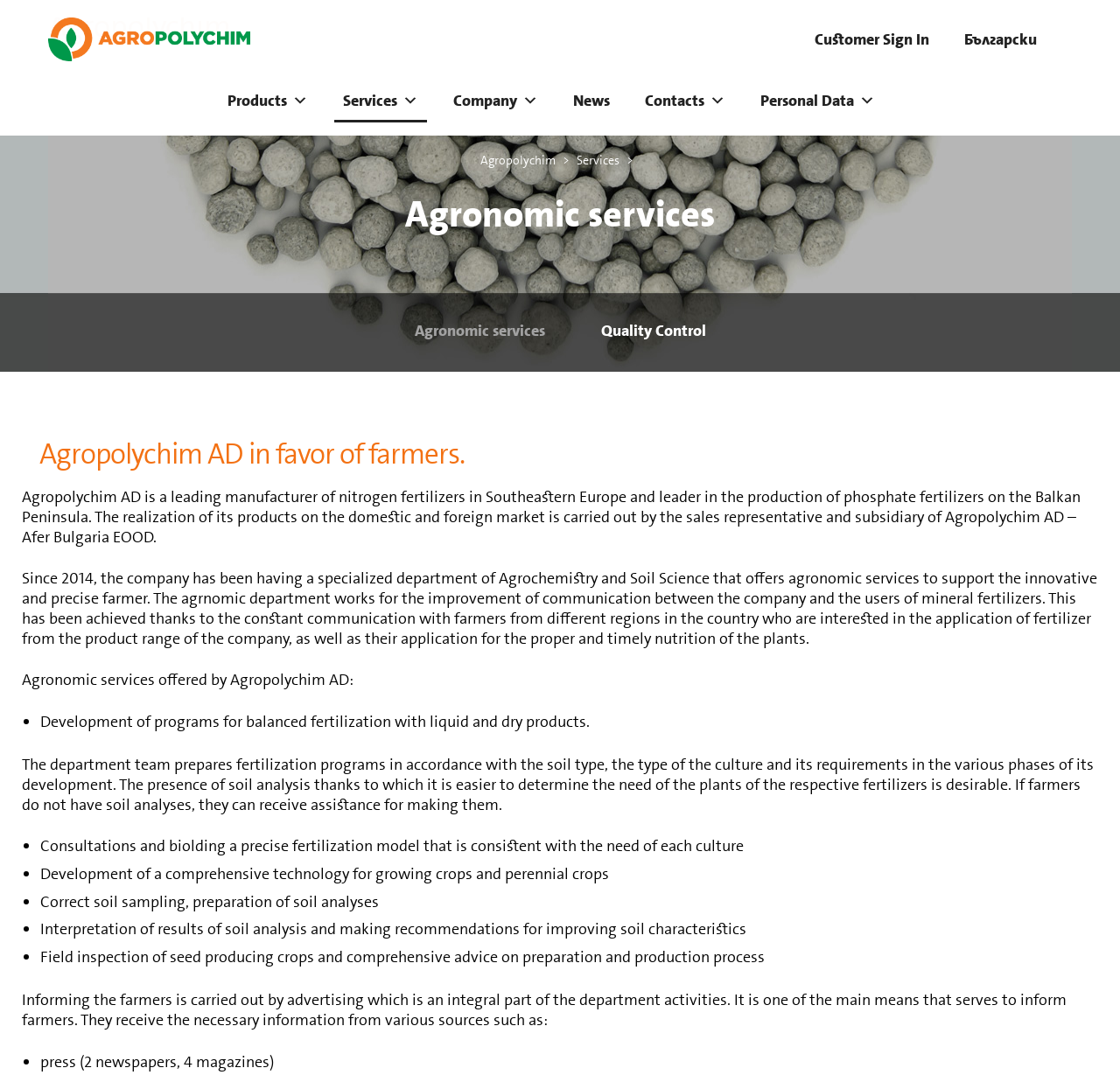Please answer the following question using a single word or phrase: 
What is Agropolychim AD a leading manufacturer of?

nitrogen fertilizers